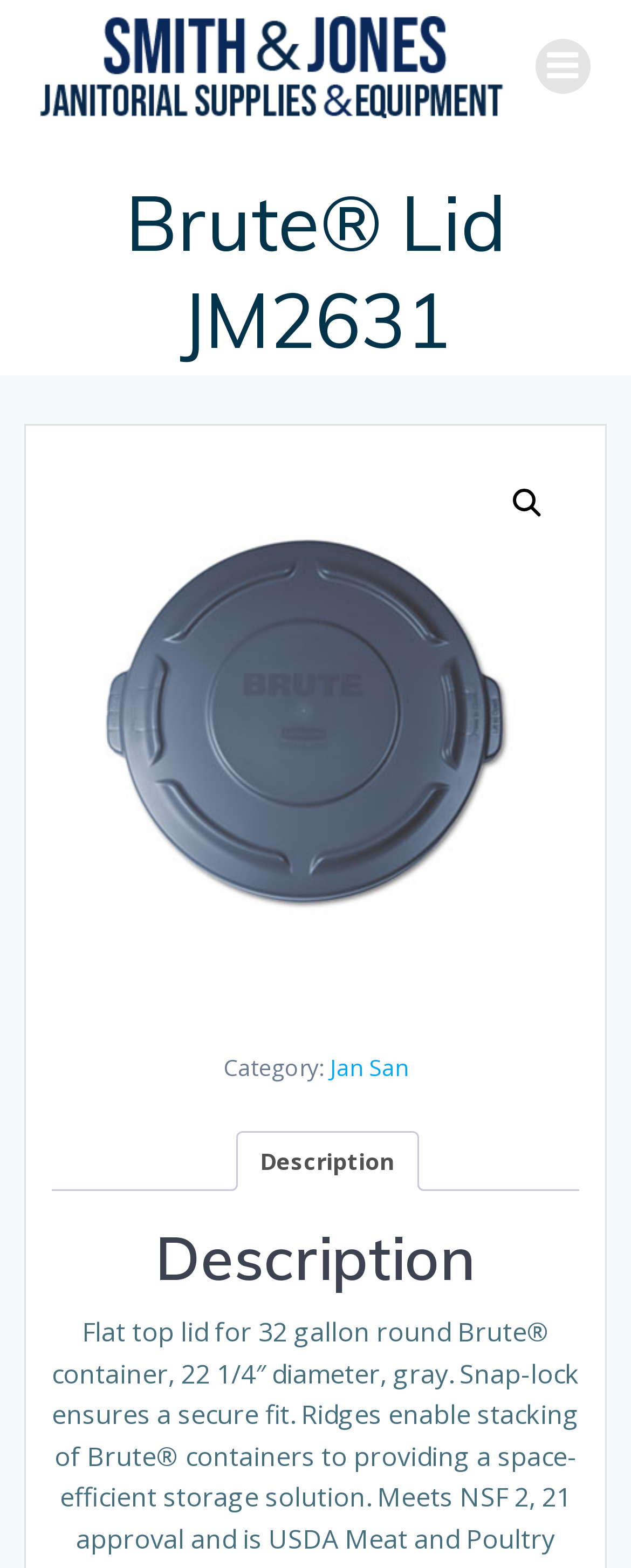What is the name of the product?
Based on the visual, give a brief answer using one word or a short phrase.

Brute Lid JM2631